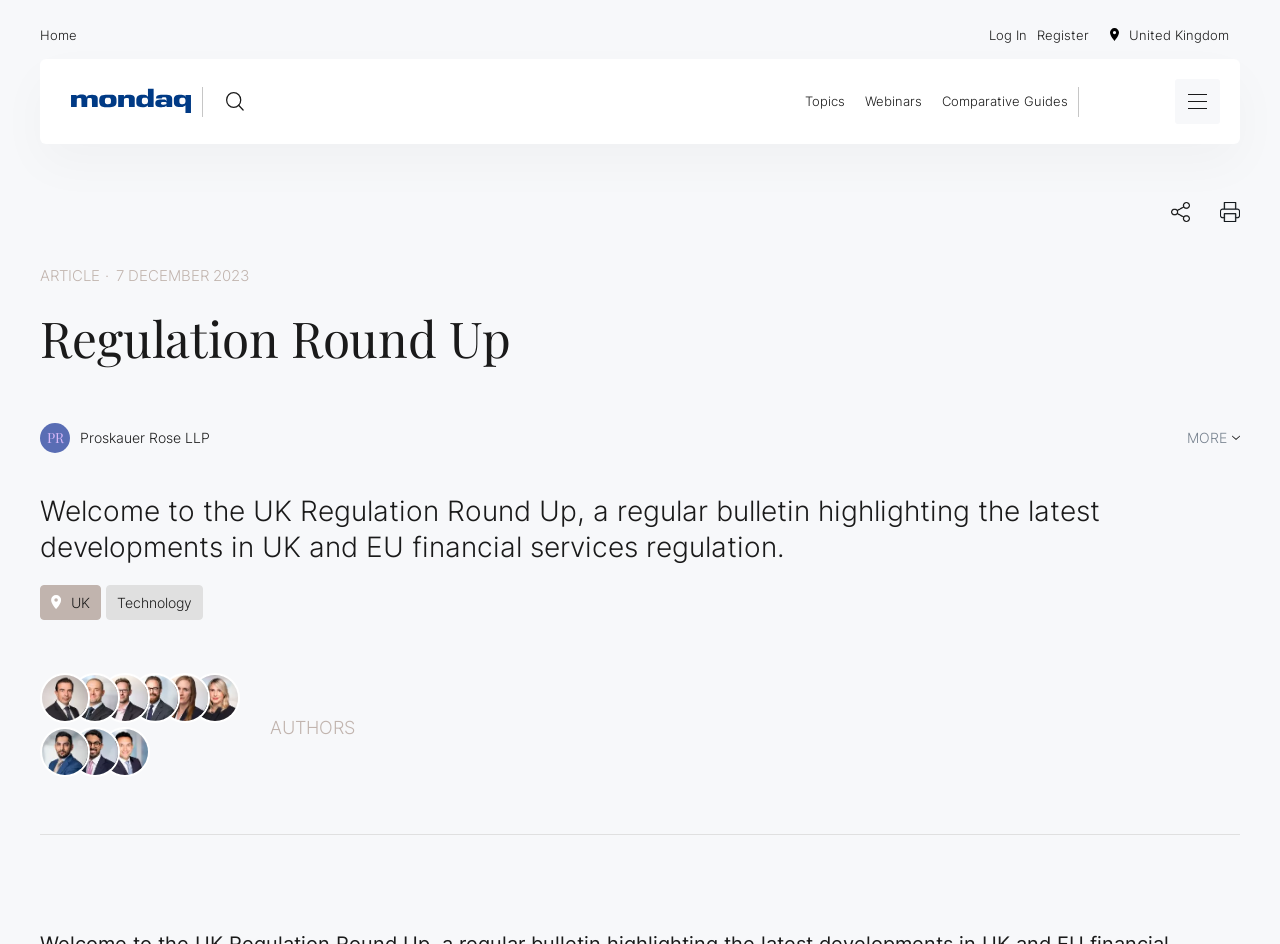Please identify the bounding box coordinates of the clickable area that will allow you to execute the instruction: "Click the Mondaq homepage link".

[0.055, 0.094, 0.15, 0.122]